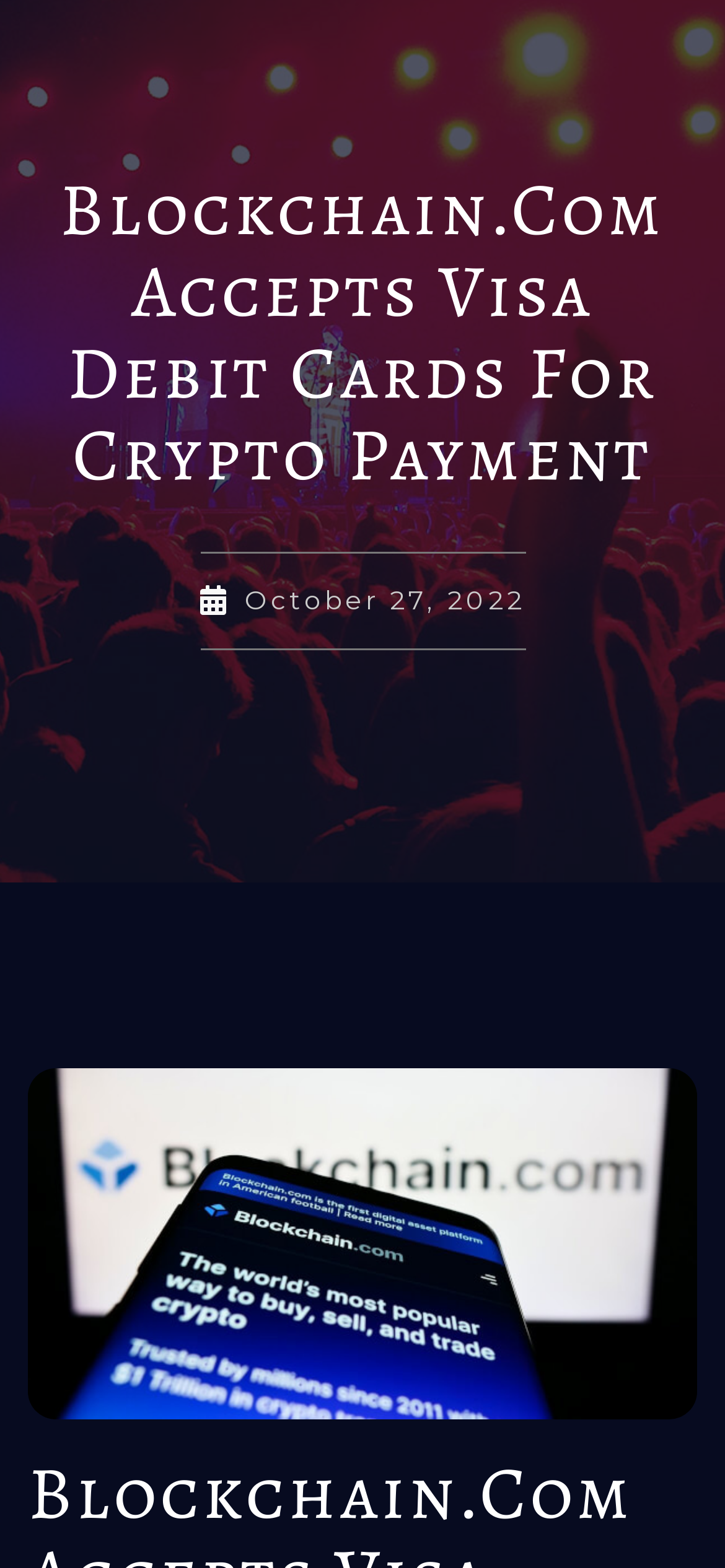Determine the bounding box for the UI element described here: "October 27, 2022".

[0.276, 0.37, 0.724, 0.395]